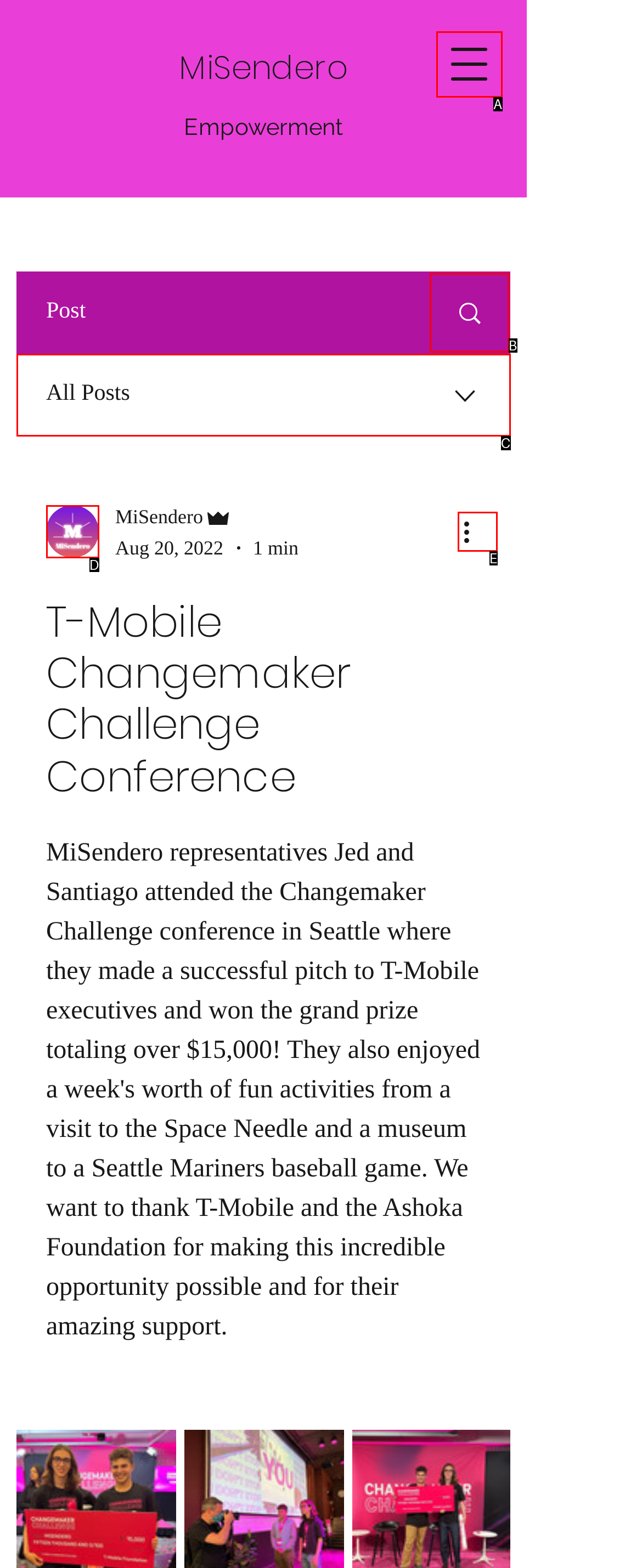Determine the option that aligns with this description: parent_node: MiSendero aria-label="Open navigation menu"
Reply with the option's letter directly.

A